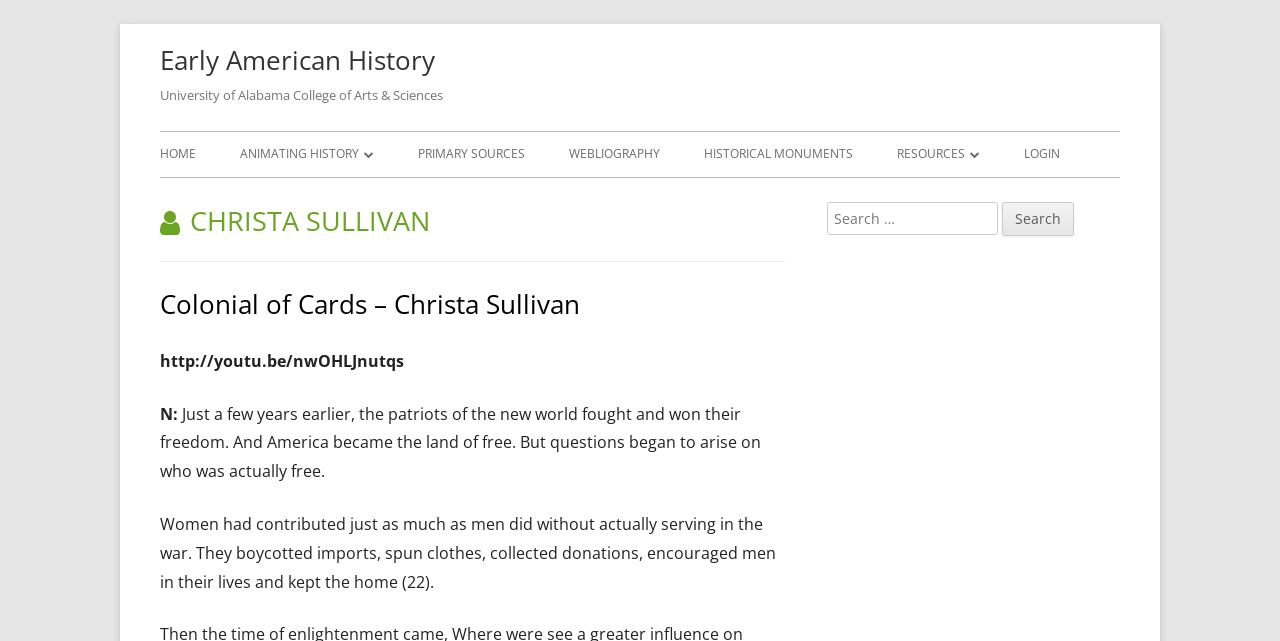Respond to the following query with just one word or a short phrase: 
What is the name of the author?

Christa Sullivan